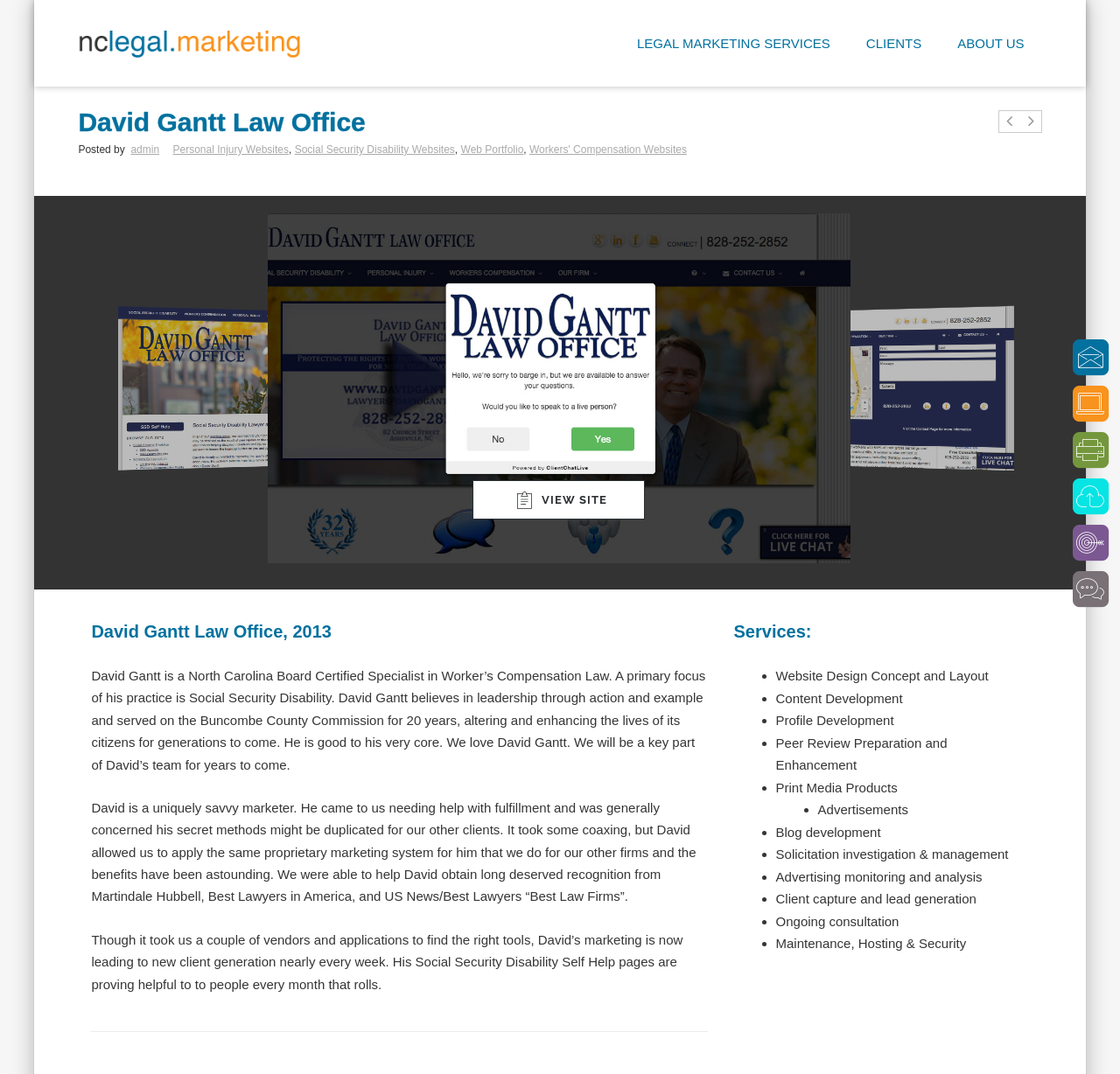Provide a short answer using a single word or phrase for the following question: 
What services does the law office provide?

Multiple services